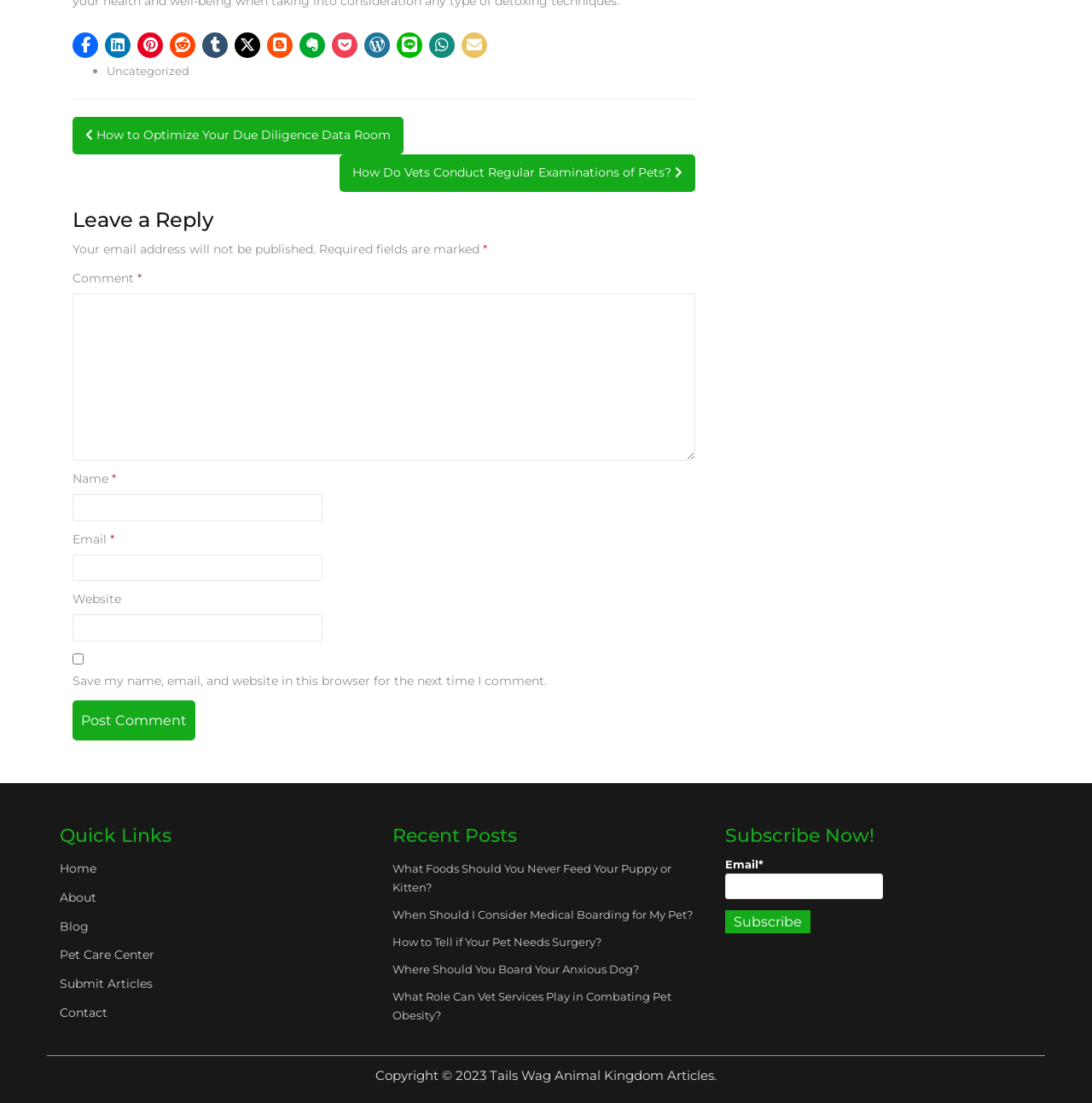Highlight the bounding box of the UI element that corresponds to this description: "aria-label="Share on Reddit"".

[0.155, 0.03, 0.179, 0.053]